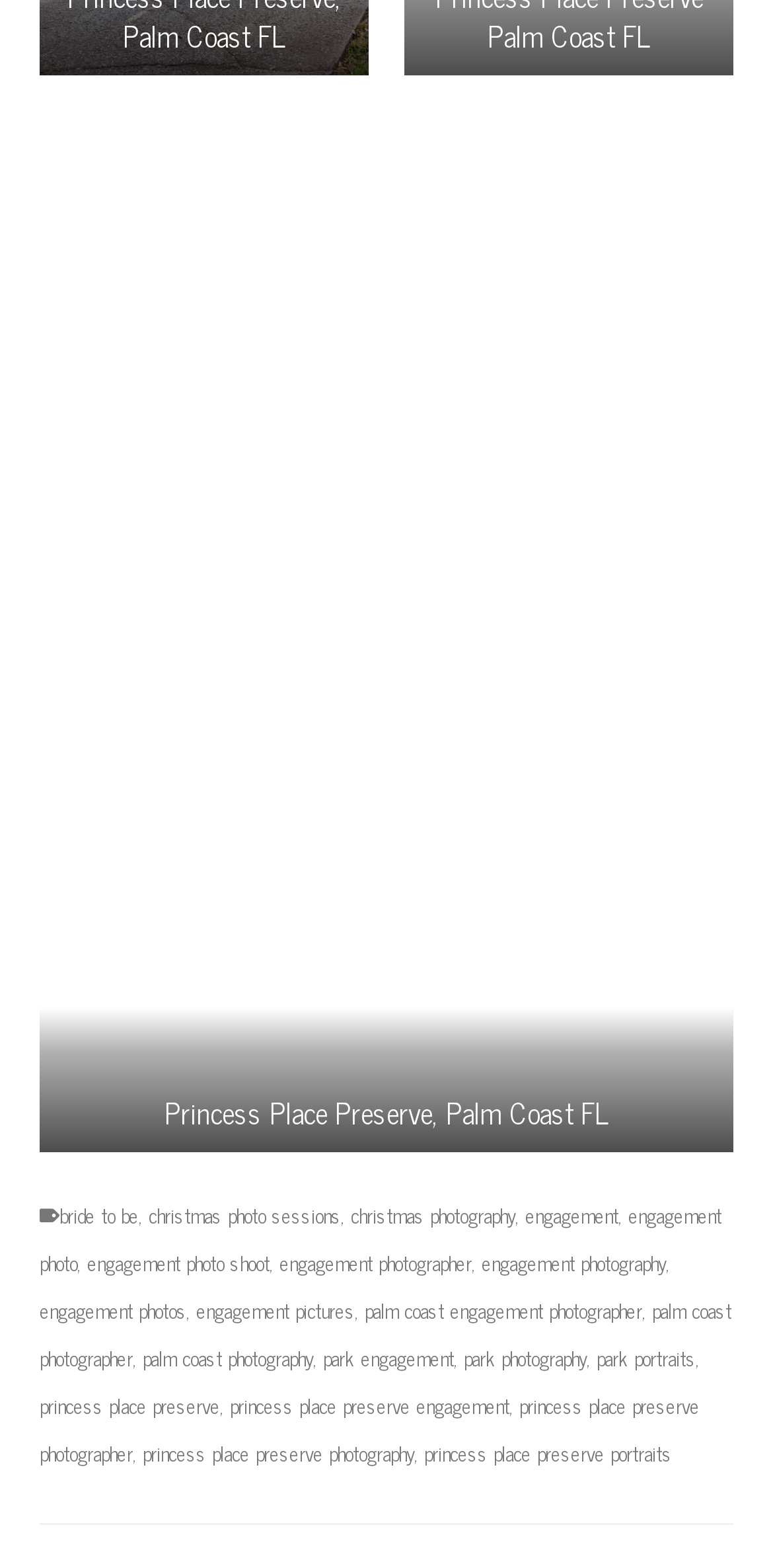Please identify the bounding box coordinates of the region to click in order to complete the given instruction: "Visit the page for princess place preserve engagement". The coordinates should be four float numbers between 0 and 1, i.e., [left, top, right, bottom].

[0.297, 0.886, 0.659, 0.907]